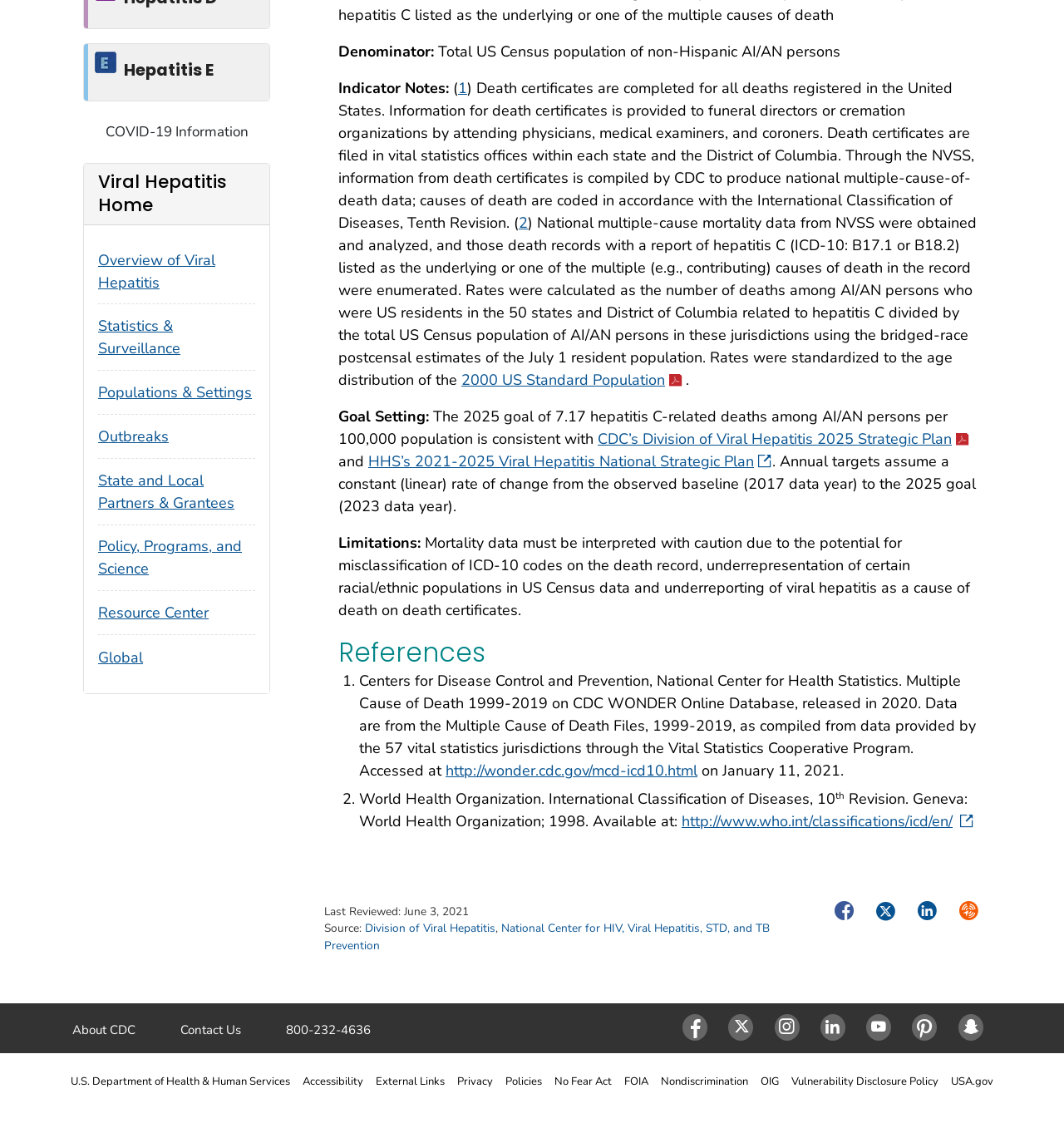Please identify the bounding box coordinates of the clickable area that will fulfill the following instruction: "Click on the link to Hepatitis E". The coordinates should be in the format of four float numbers between 0 and 1, i.e., [left, top, right, bottom].

[0.078, 0.038, 0.254, 0.09]